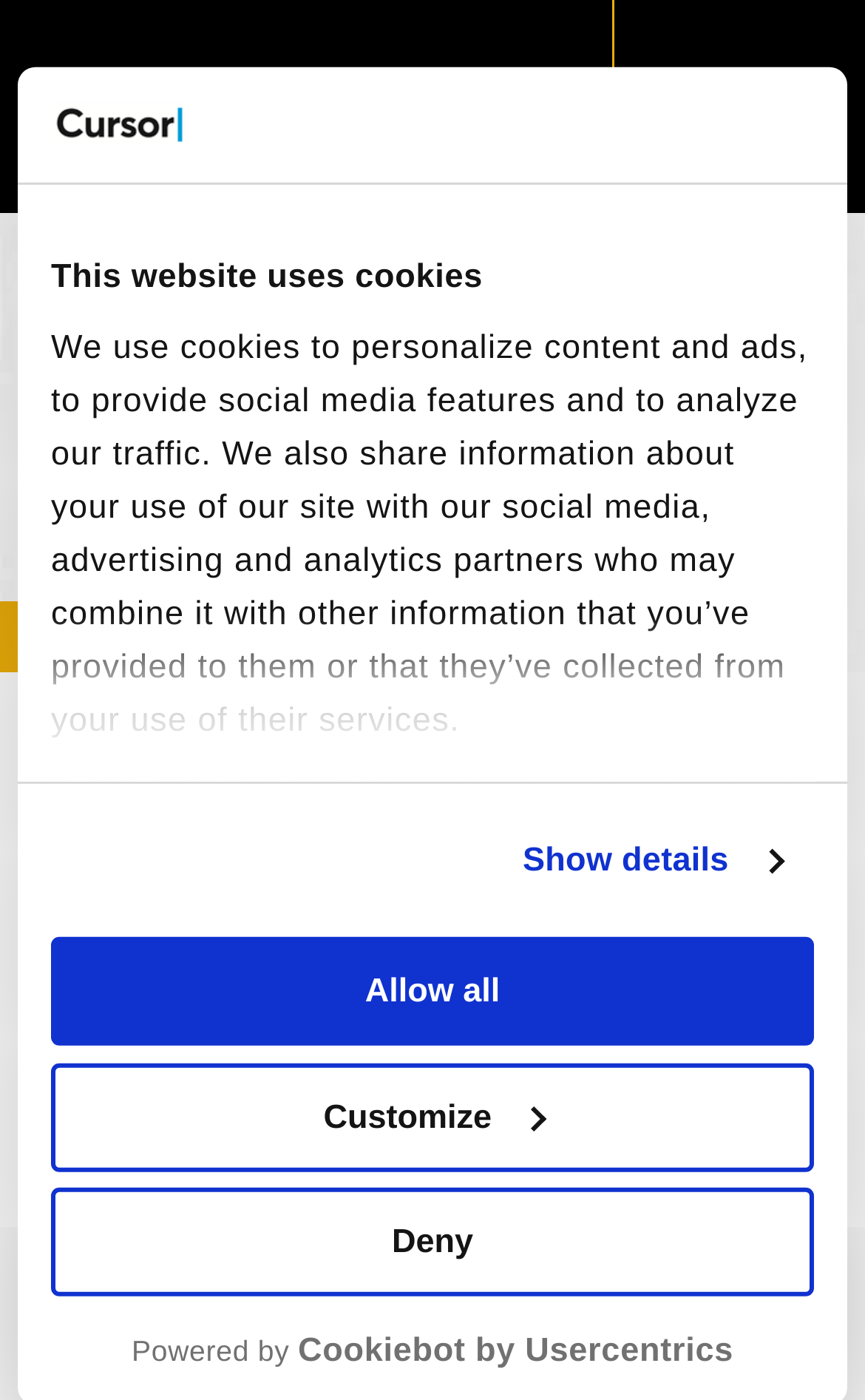Can you identify the bounding box coordinates of the clickable region needed to carry out this instruction: 'Click the logo'? The coordinates should be four float numbers within the range of 0 to 1, stated as [left, top, right, bottom].

[0.059, 0.072, 0.218, 0.107]